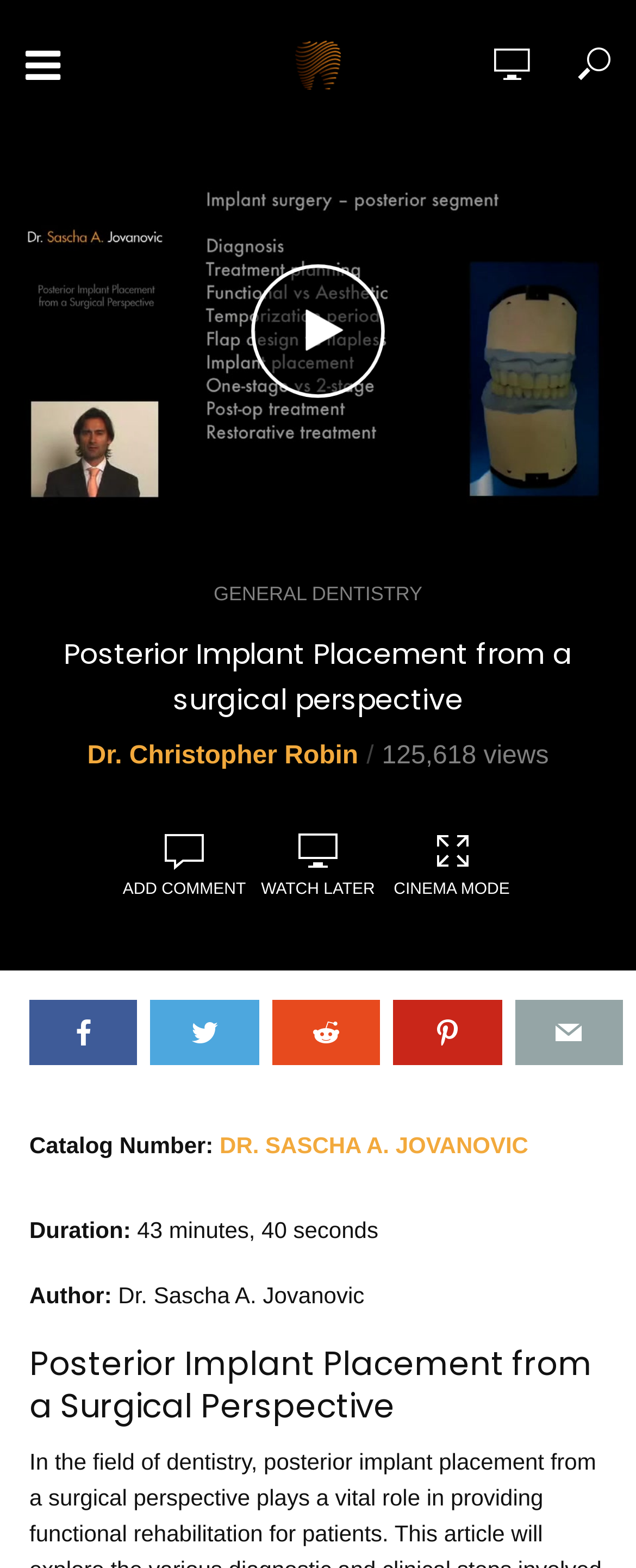Locate the bounding box coordinates of the area to click to fulfill this instruction: "view account". The bounding box should be presented as four float numbers between 0 and 1, in the order [left, top, right, bottom].

[0.0, 0.178, 0.8, 0.217]